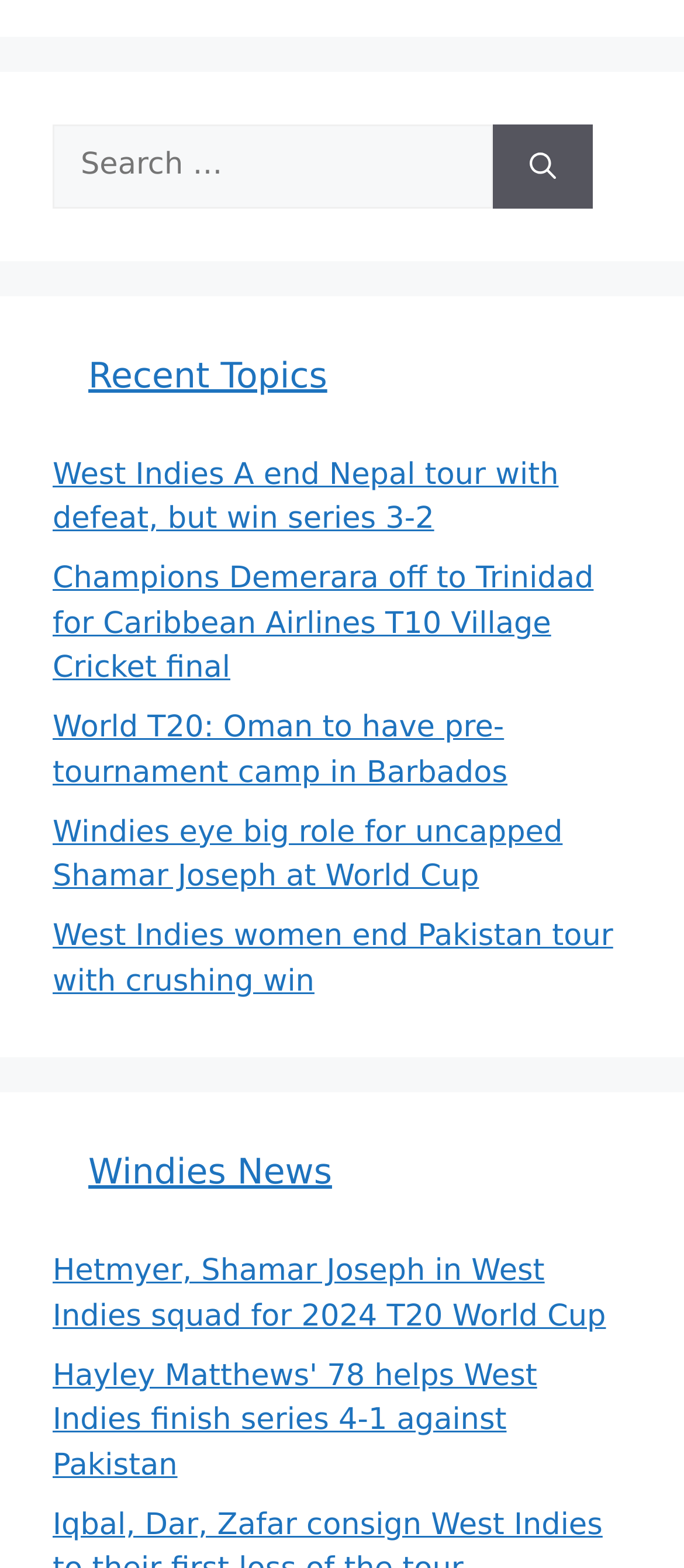Answer this question in one word or a short phrase: What is the purpose of the search box?

To search for topics